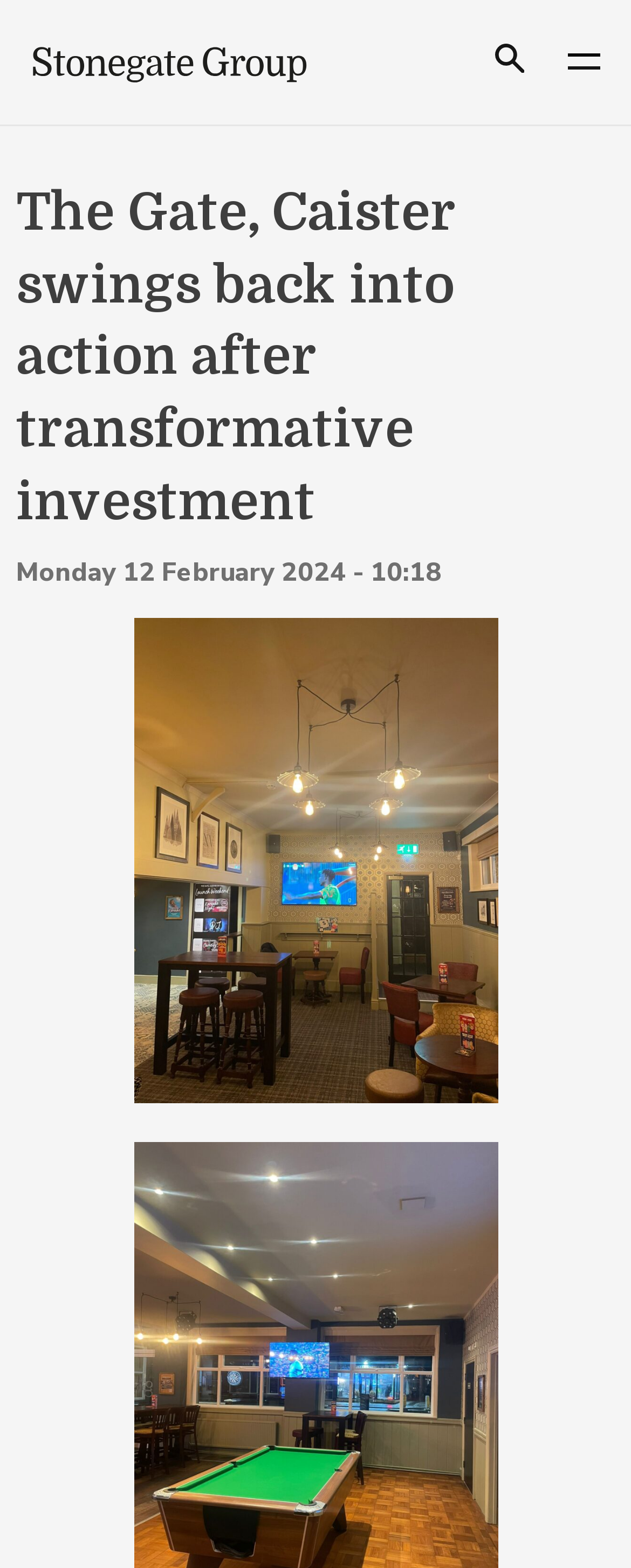Given the description of a UI element: "parent_node: Search", identify the bounding box coordinates of the matching element in the webpage screenshot.

[0.9, 0.034, 0.951, 0.045]